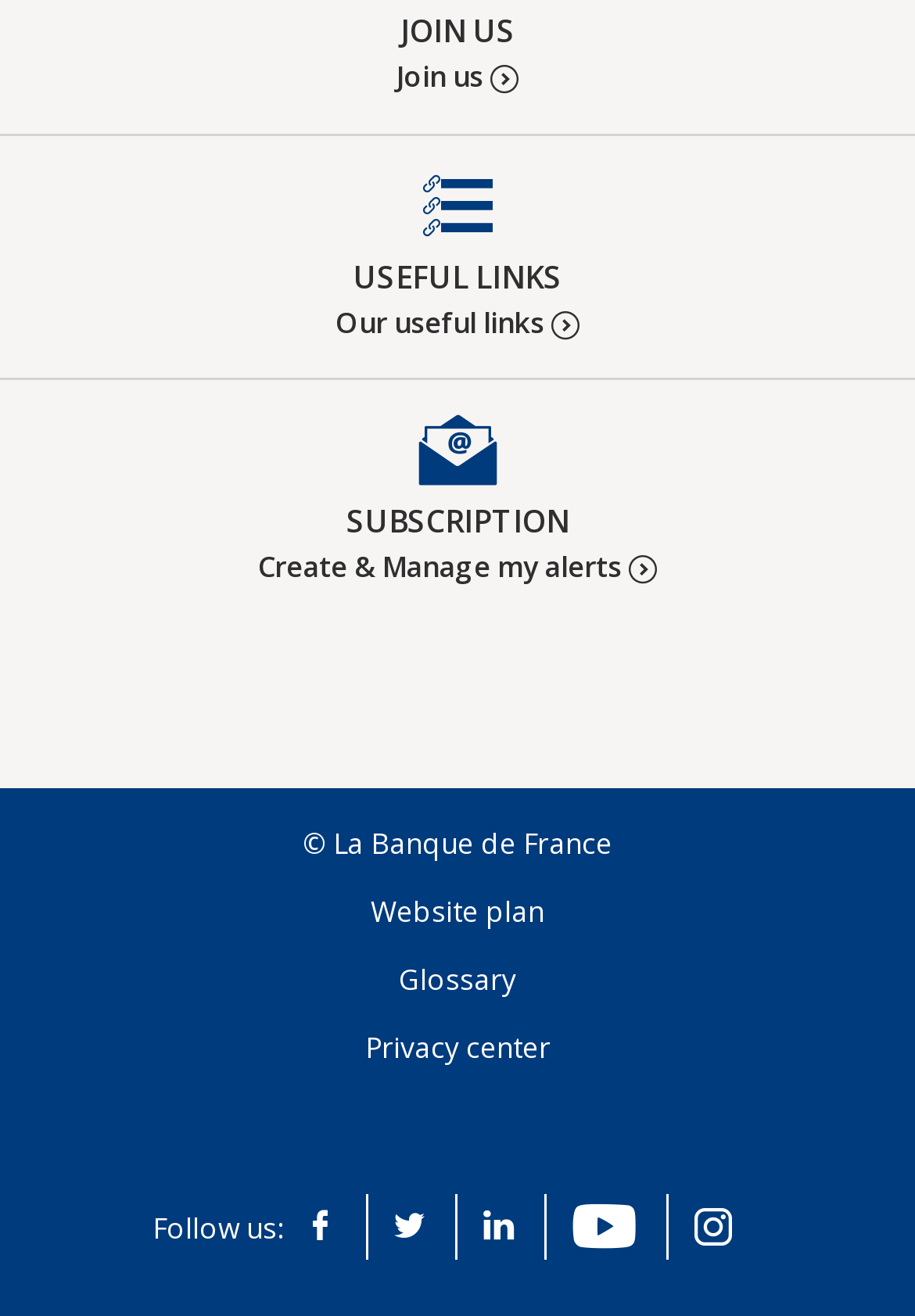Identify the coordinates of the bounding box for the element described below: "YouTube". Return the coordinates as four float numbers between 0 and 1: [left, top, right, bottom].

[0.592, 0.907, 0.731, 0.957]